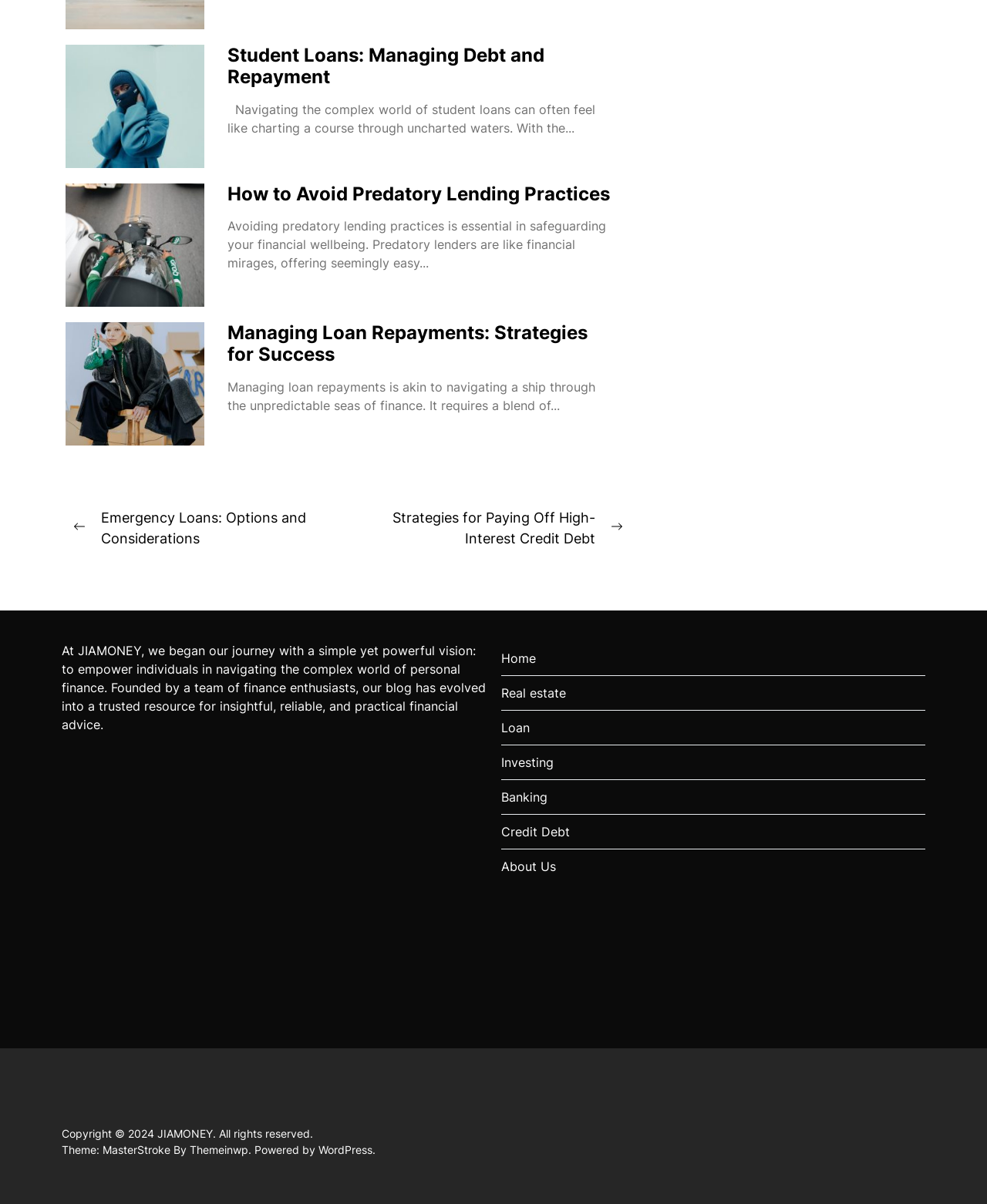Find the bounding box coordinates of the clickable region needed to perform the following instruction: "View the 'About Us' page". The coordinates should be provided as four float numbers between 0 and 1, i.e., [left, top, right, bottom].

[0.508, 0.705, 0.563, 0.733]